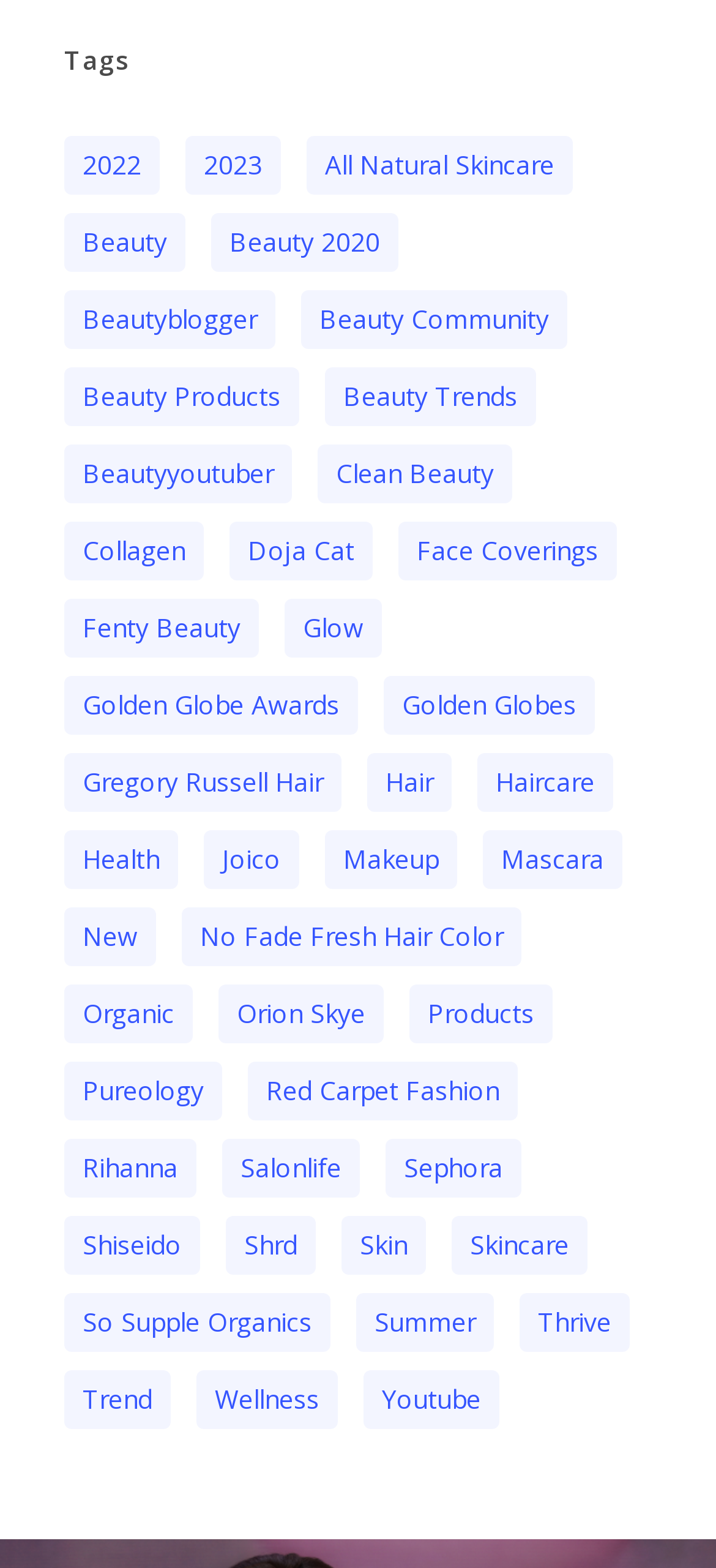Identify the bounding box coordinates for the UI element described as follows: "red carpet fashion". Ensure the coordinates are four float numbers between 0 and 1, formatted as [left, top, right, bottom].

[0.346, 0.677, 0.723, 0.715]